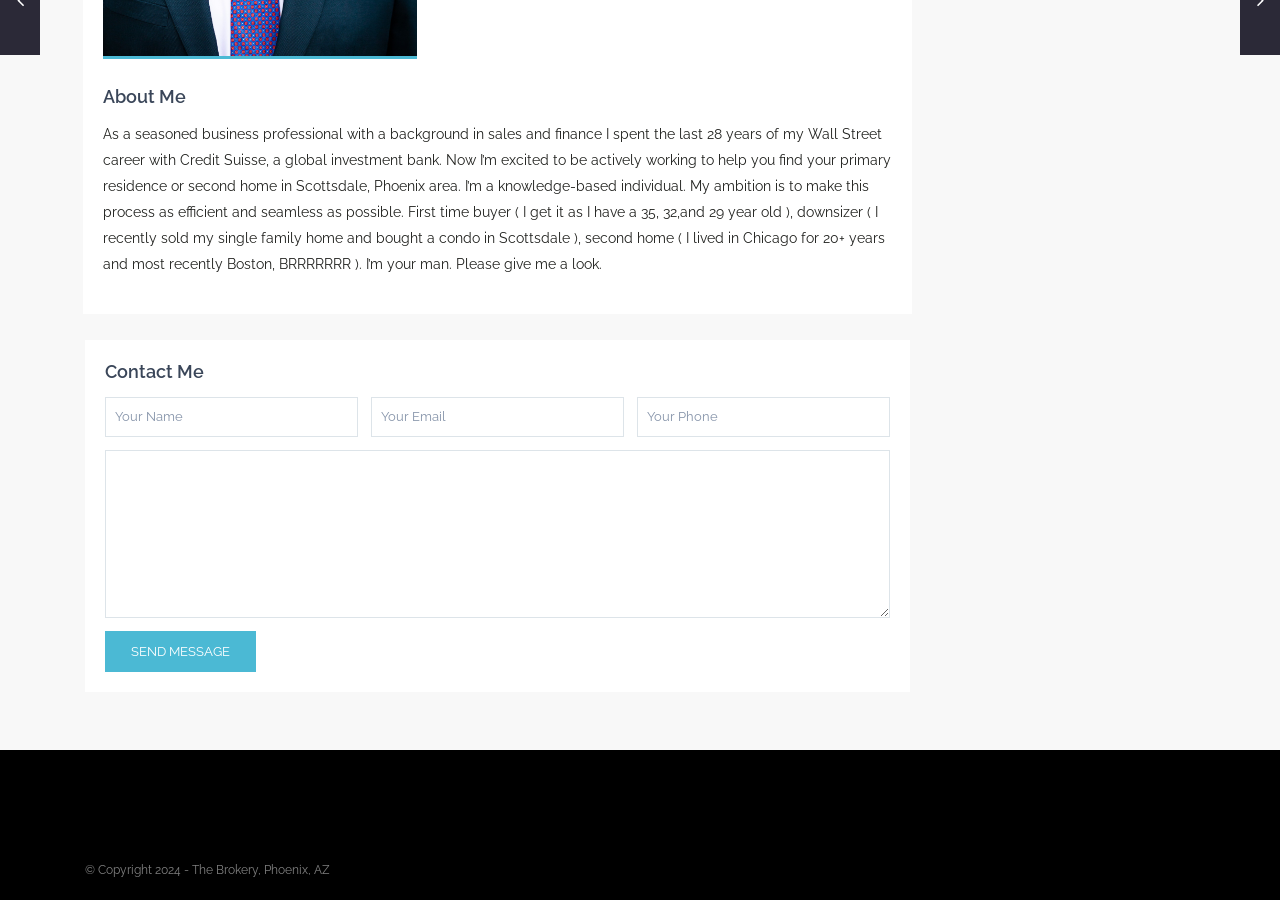Identify and provide the bounding box coordinates of the UI element described: "parent_node: Contact Me name="comment"". The coordinates should be formatted as [left, top, right, bottom], with each number being a float between 0 and 1.

[0.082, 0.5, 0.695, 0.687]